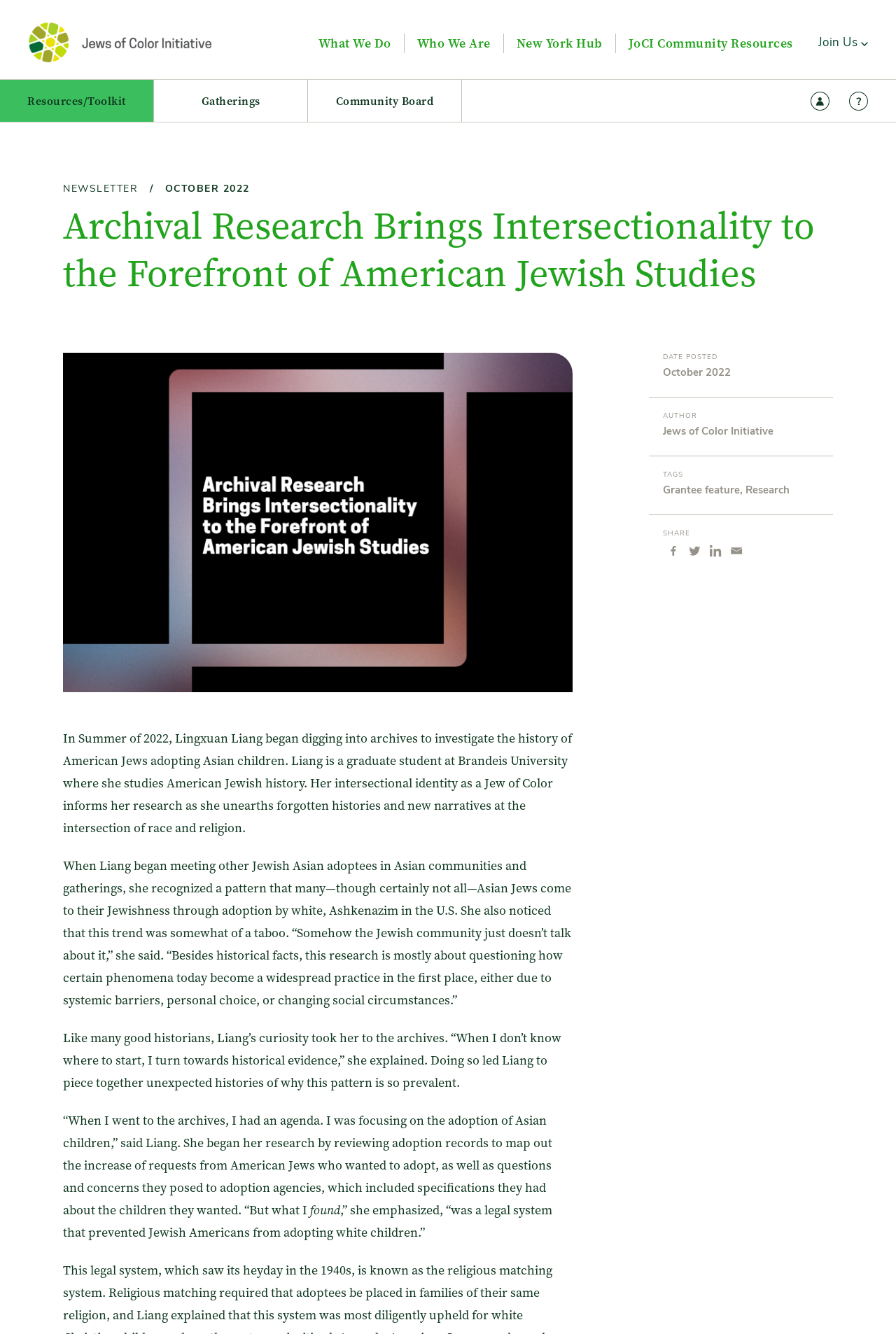What is the month and year of the newsletter?
Using the information from the image, give a concise answer in one word or a short phrase.

October 2022